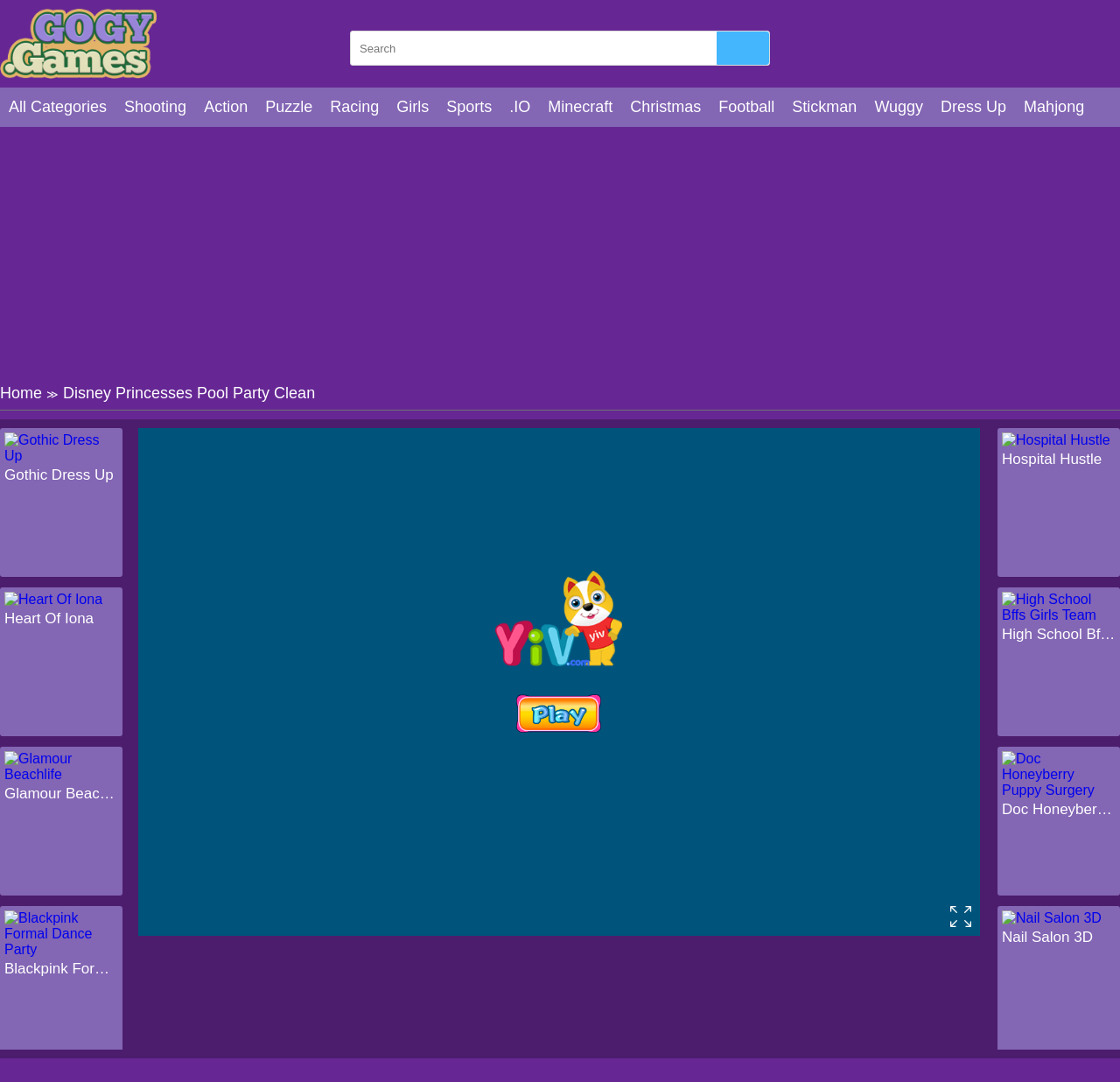Identify the bounding box coordinates of the part that should be clicked to carry out this instruction: "Browse the Girls category".

[0.346, 0.081, 0.391, 0.117]